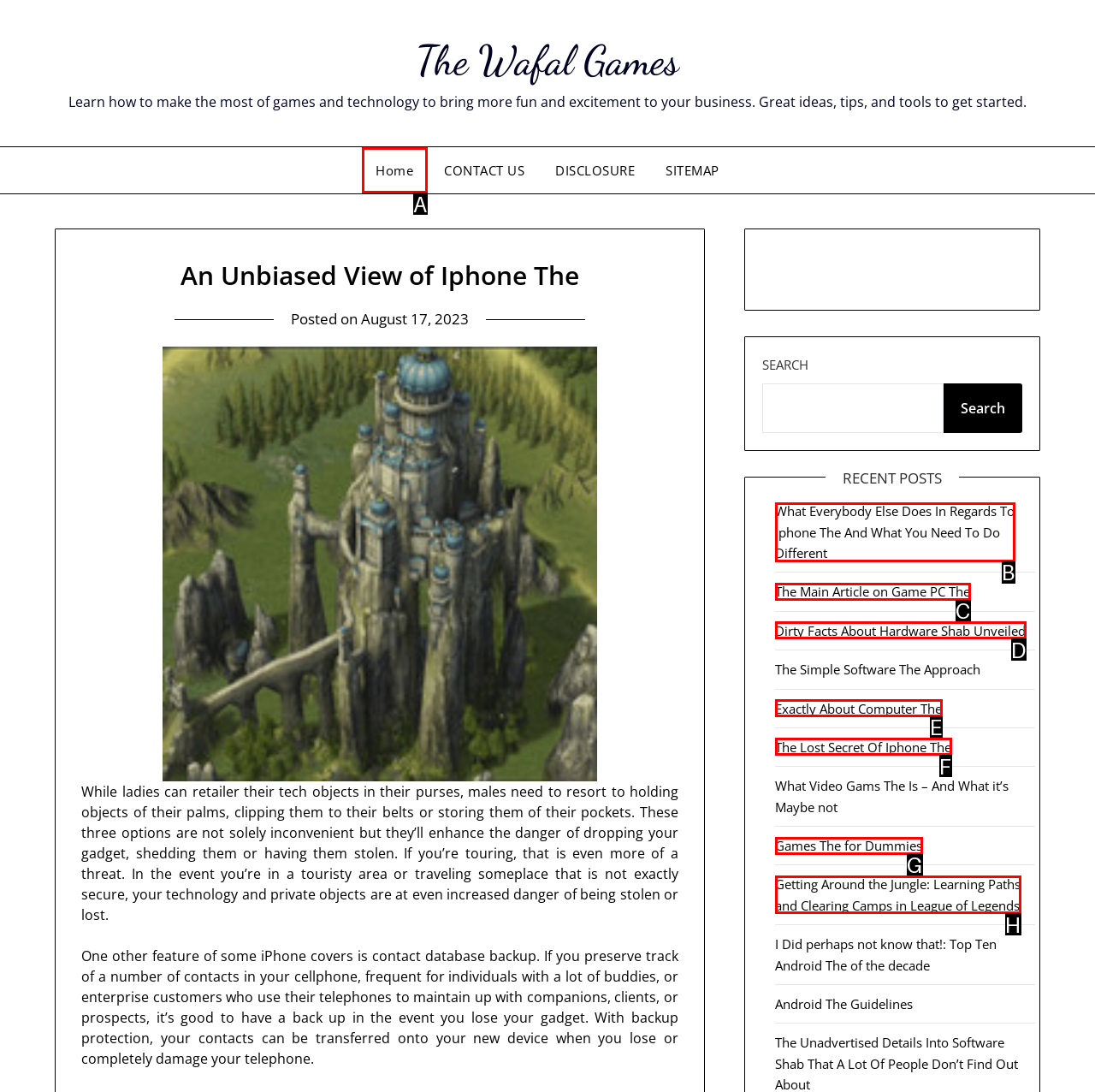Select the letter of the option that should be clicked to achieve the specified task: Click on the 'Home' link. Respond with just the letter.

A